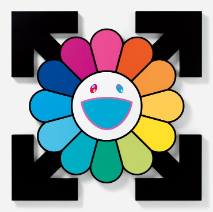Reply to the question below using a single word or brief phrase:
What is the shape of the extensions from the corners?

arrow-like